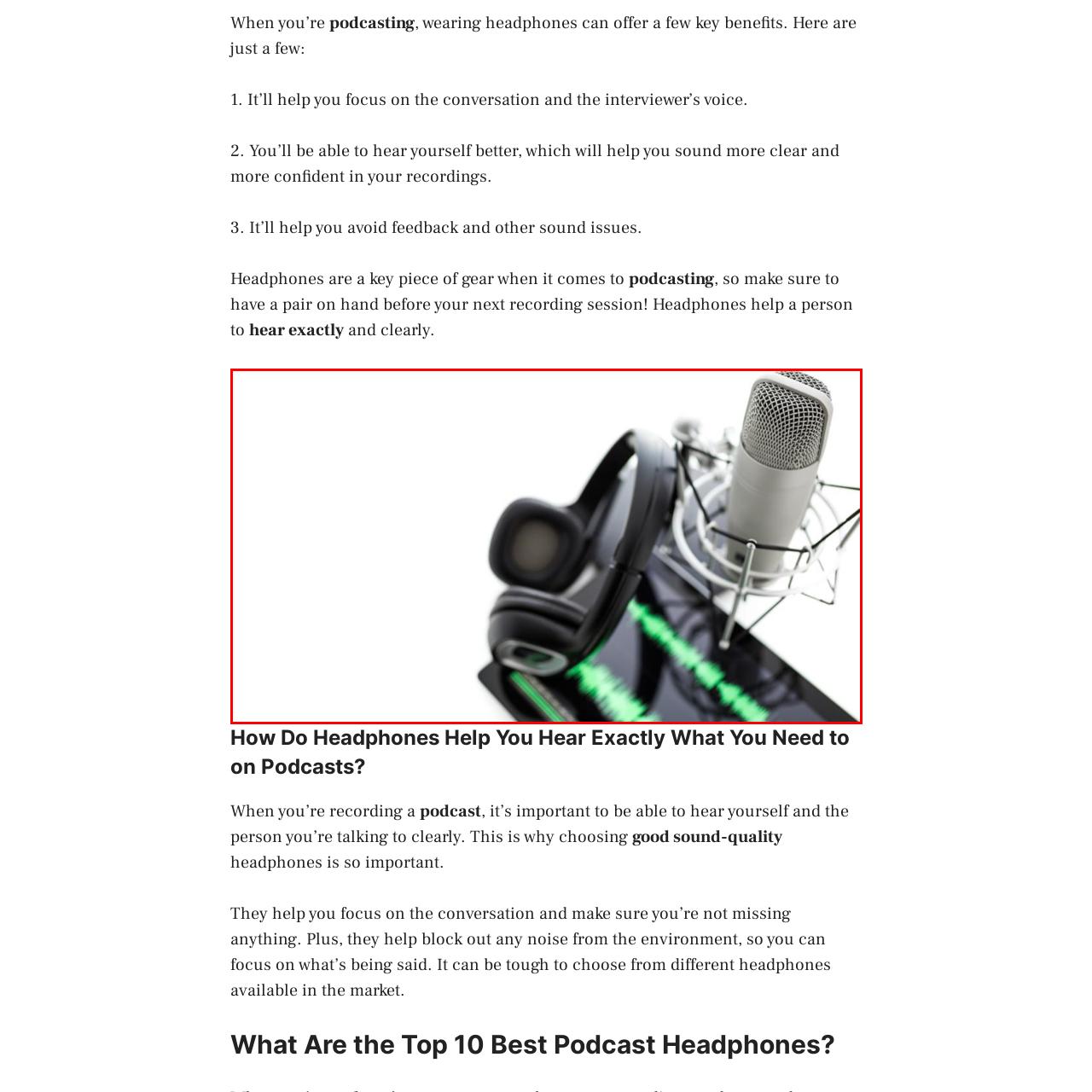Articulate a detailed description of the image inside the red frame.

The image showcases a microphone and a pair of headphones, symbolizing the essential equipment for podcasting. The microphone, positioned prominently, features a textured silver grille that captures sound with clarity, highlighting its importance in ensuring high-quality audio. Accompanying it, the sleek black headphones rest nearby, designed for comfort and effective sound isolation, allowing the wearer to immerse themselves in the recording environment. In the background, a digital sound wave or audio recording interface is subtly visible, emphasizing the technical aspects of podcasting. This composition encapsulates the critical elements for podcasters, illustrating how the right accessories enhance focus, ensure clear communication, and foster an optimized recording experience.